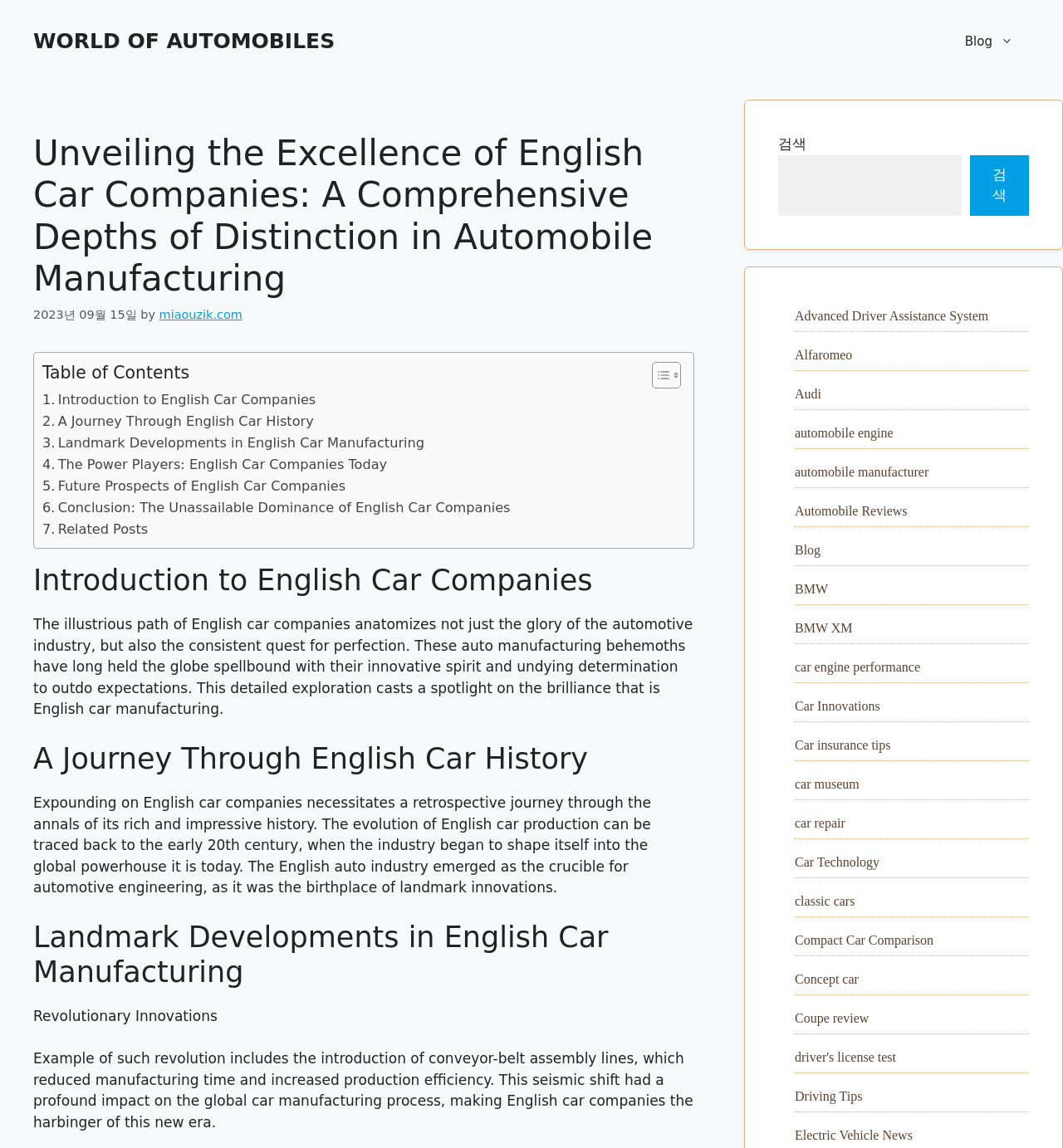What is the name of the website?
Please provide a single word or phrase as your answer based on the screenshot.

World of Automobiles